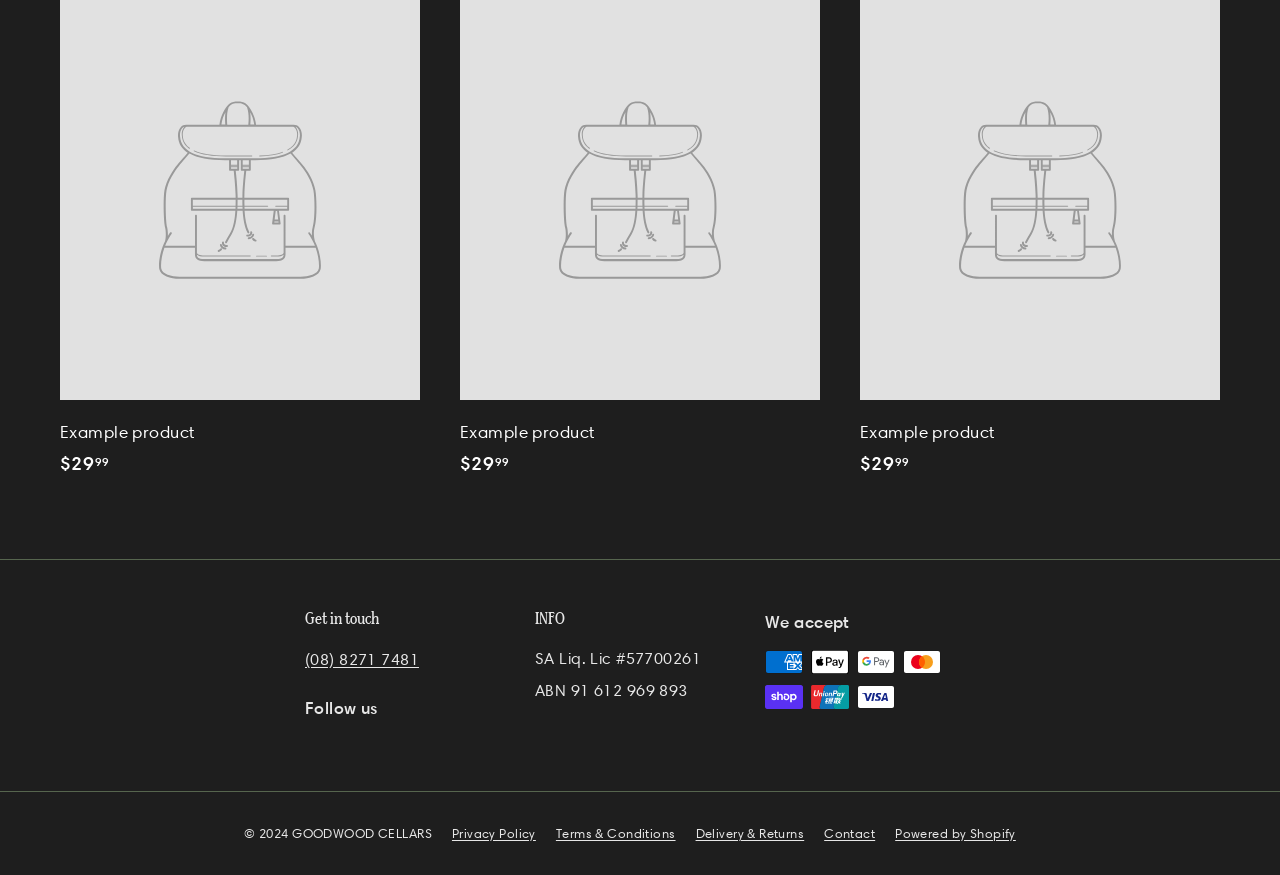Answer with a single word or phrase: 
What is the ABN of the company?

91 612 969 893